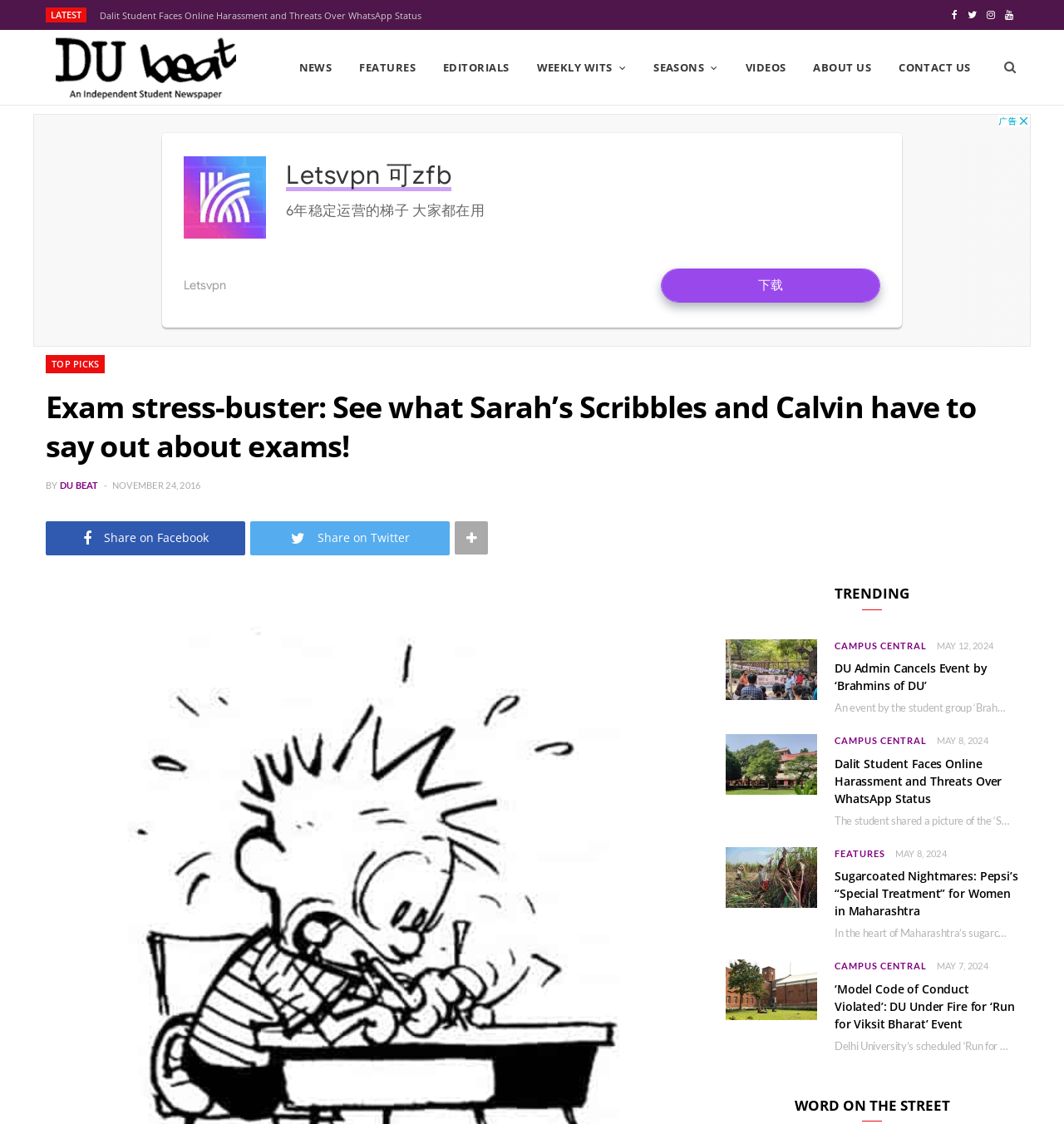Determine the bounding box coordinates for the UI element matching this description: "Campus Central".

[0.784, 0.854, 0.871, 0.864]